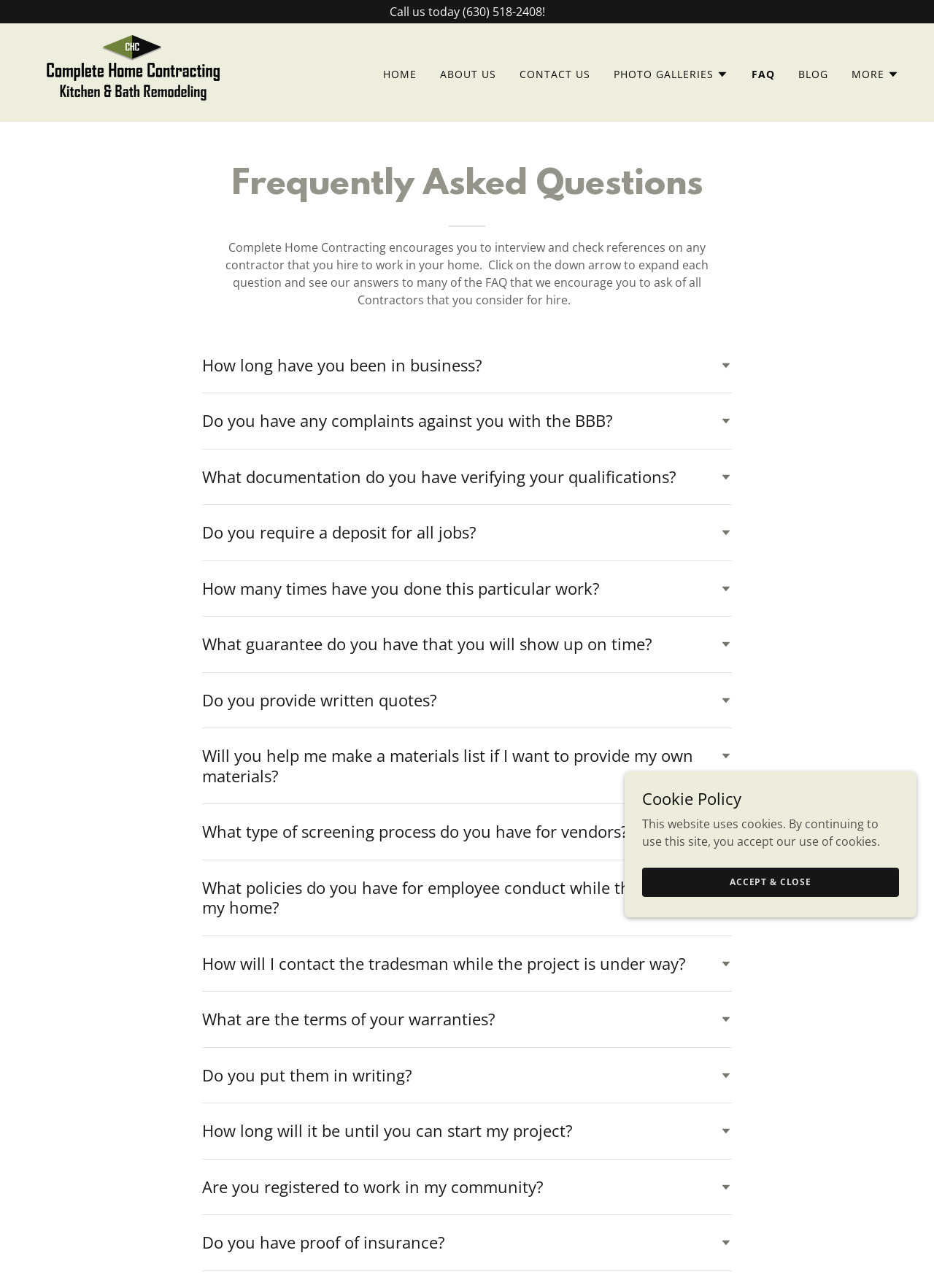Is there a 'HOME' link at the top of the webpage?
Craft a detailed and extensive response to the question.

I found a link element with the text 'HOME' at the top of the webpage, which suggests that it is a navigation link to the homepage of the website.